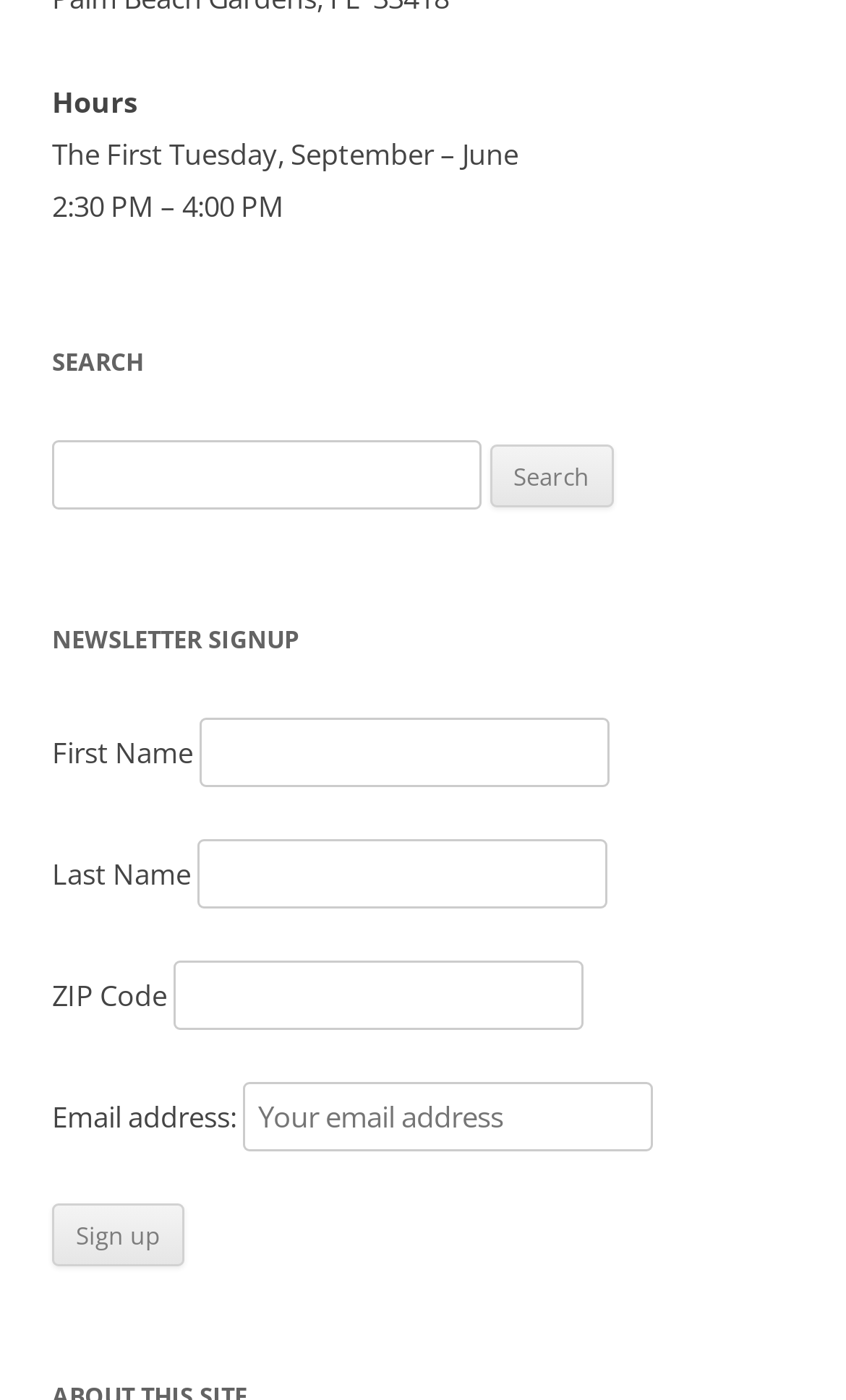Give the bounding box coordinates for the element described by: "parent_node: Search for: name="s"".

[0.062, 0.314, 0.568, 0.363]